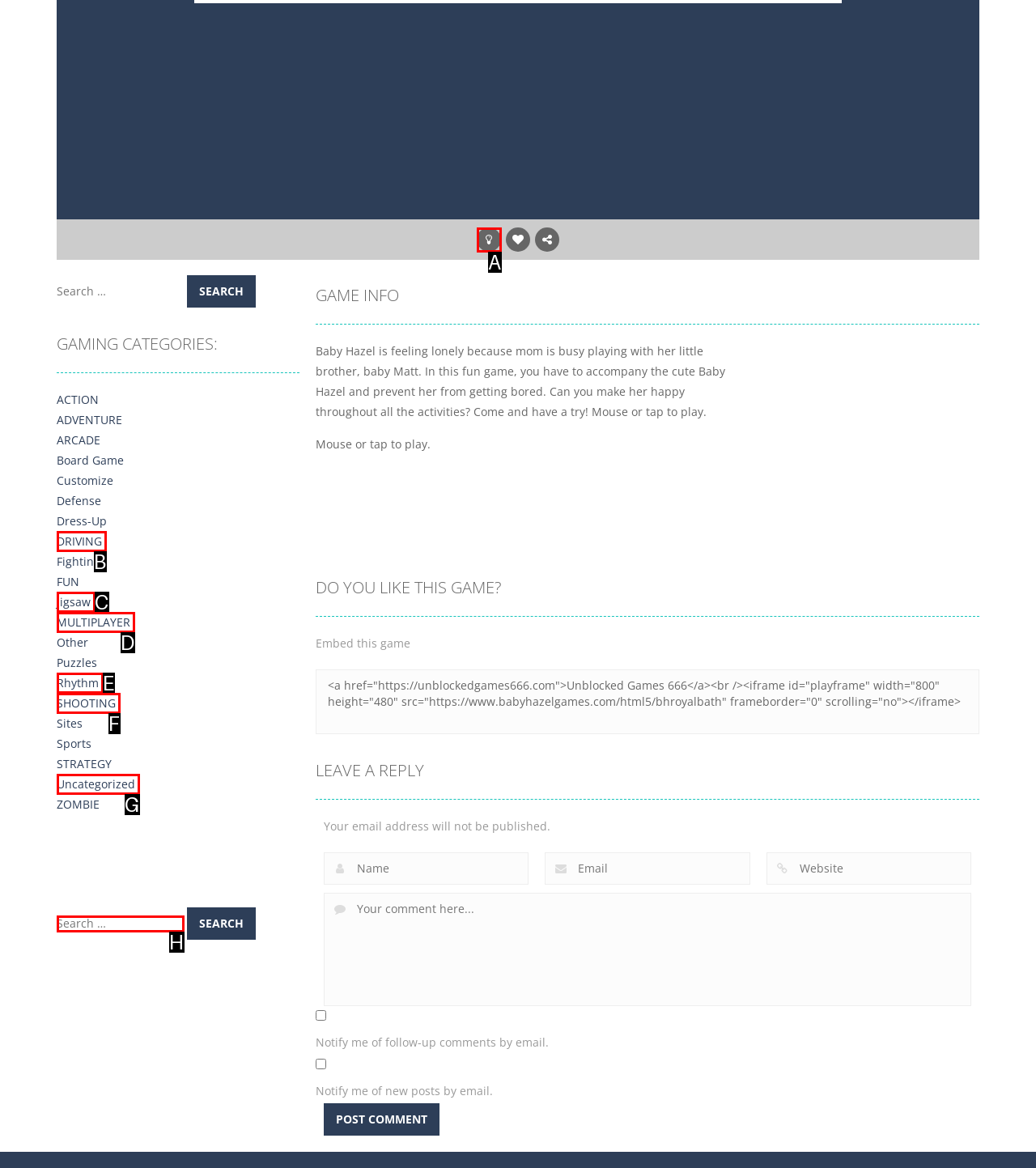Using the provided description: title="Turn lights on/off", select the HTML element that corresponds to it. Indicate your choice with the option's letter.

A